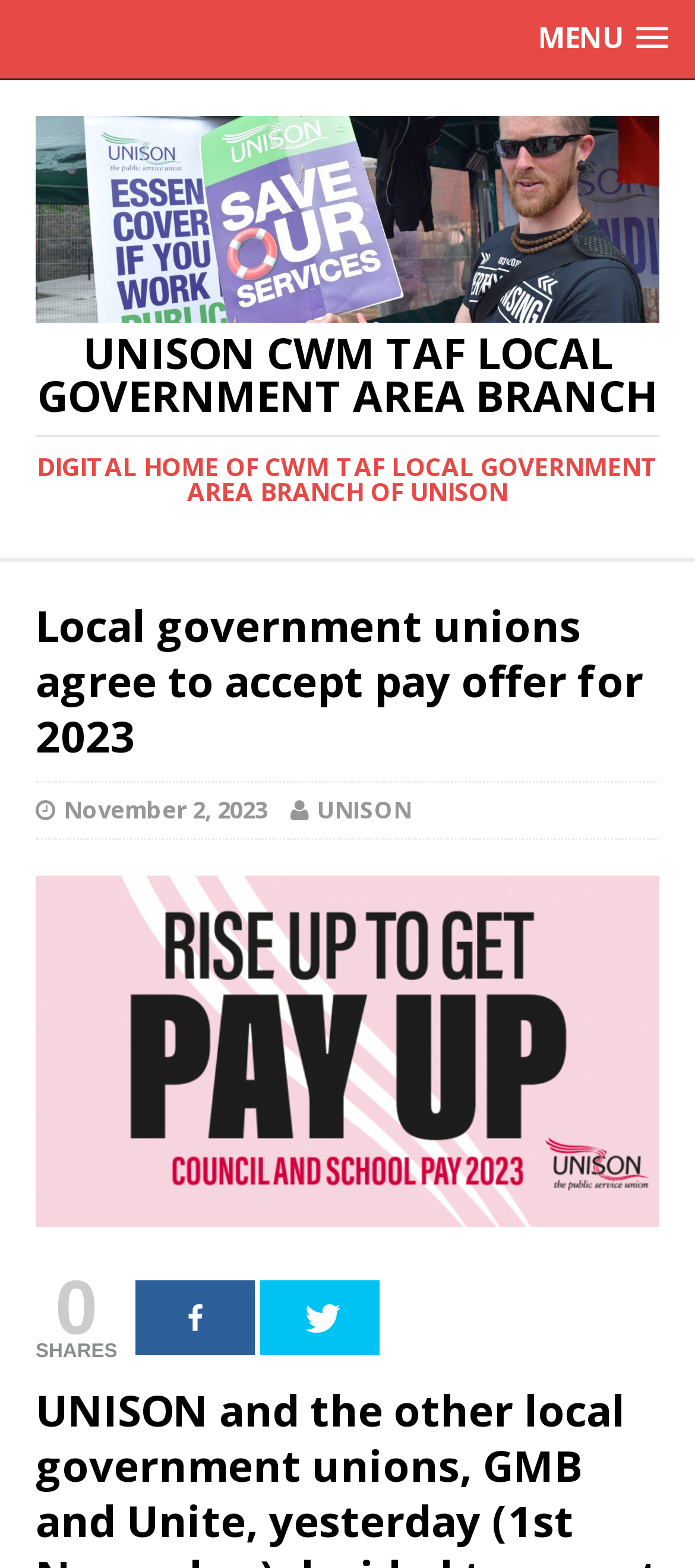How many social media links are there?
Provide a thorough and detailed answer to the question.

There are two social media links, one for Facebook and one for Twitter, which can be found at the bottom of the webpage, below the 'SHARES' text.